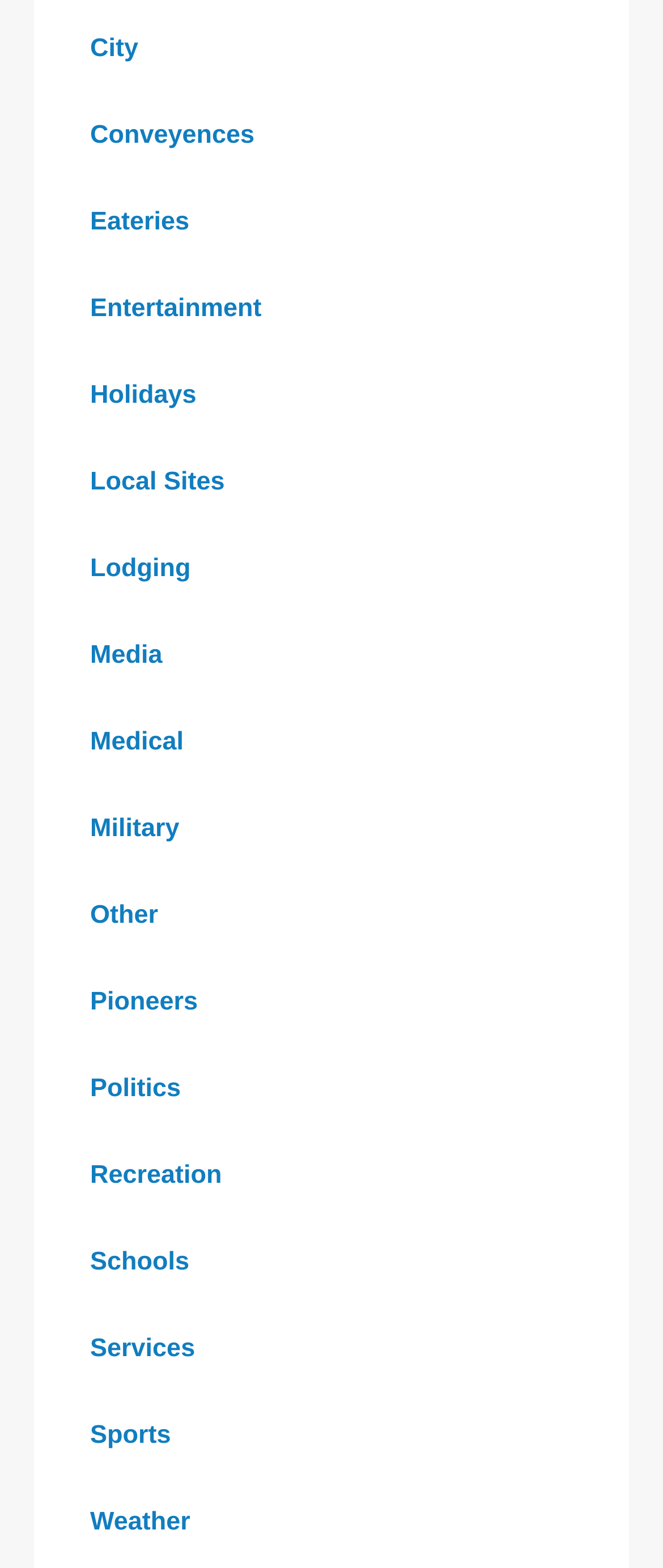How many categories of information are available on this webpage?
Please provide a comprehensive answer based on the visual information in the image.

By counting the number of links on the webpage, I can see that there are 17 categories of information available, ranging from City to Weather.